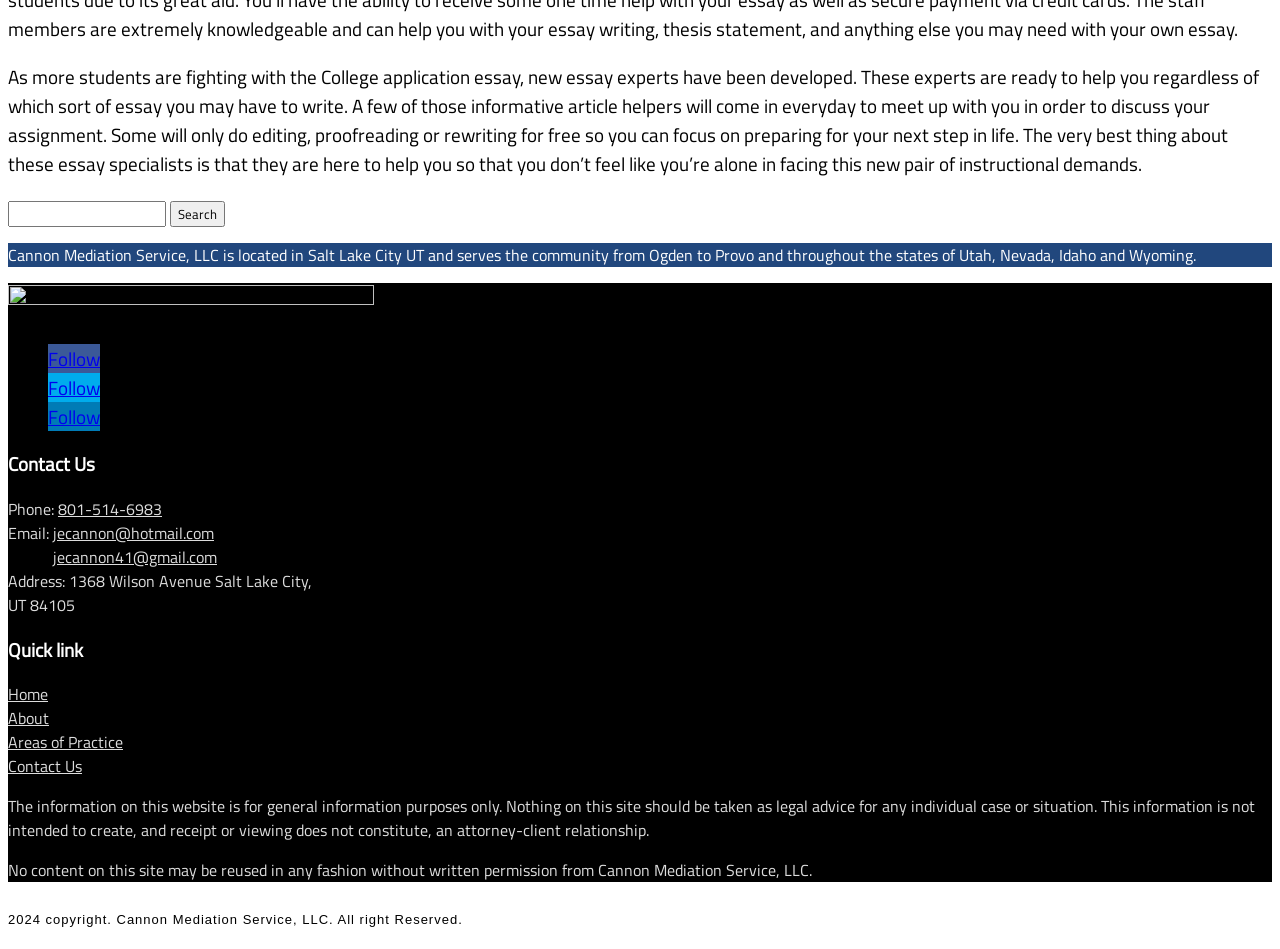Determine the bounding box coordinates for the clickable element to execute this instruction: "View areas of practice". Provide the coordinates as four float numbers between 0 and 1, i.e., [left, top, right, bottom].

[0.006, 0.77, 0.096, 0.795]